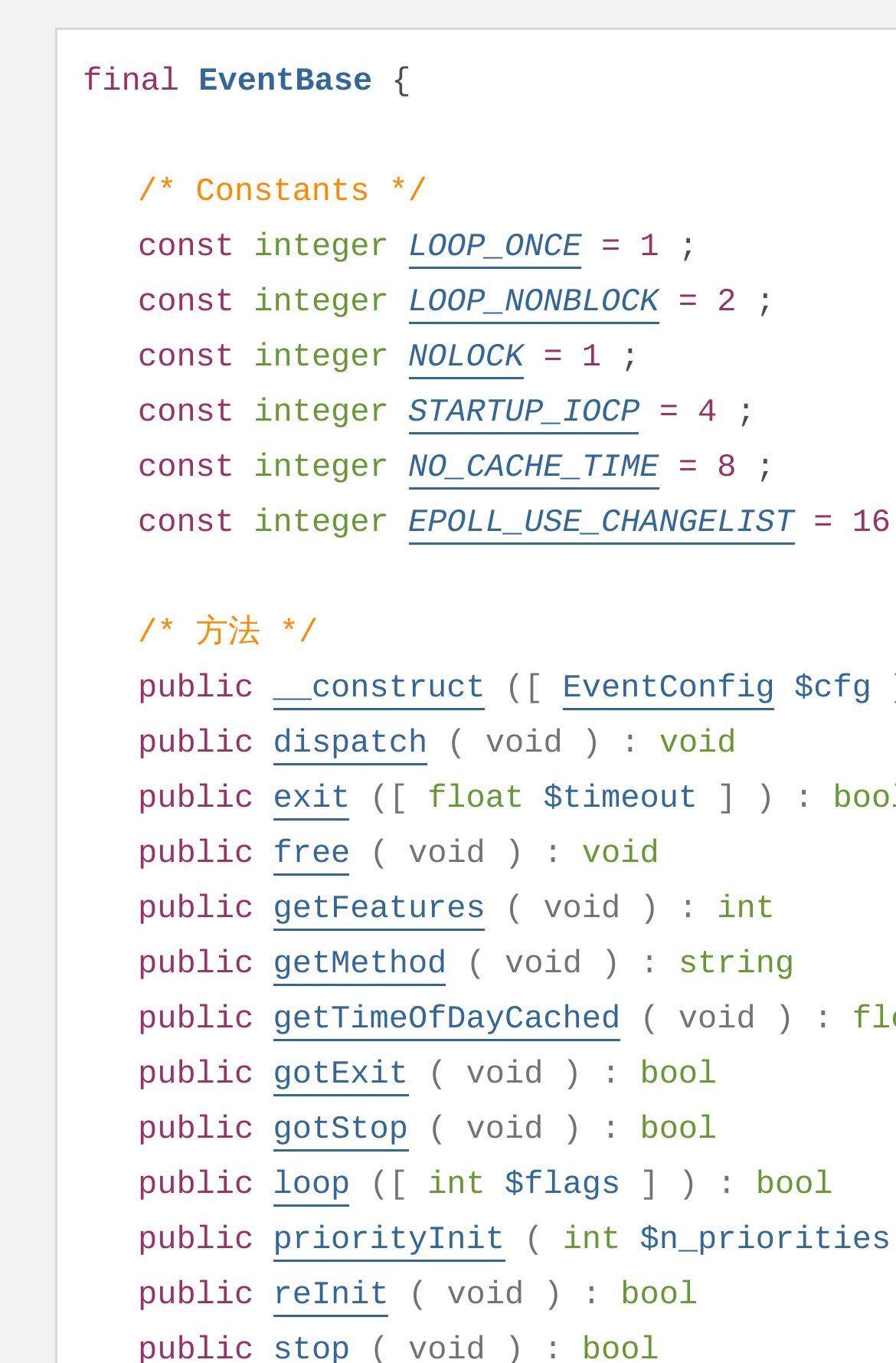Find the bounding box coordinates of the element I should click to carry out the following instruction: "click exit".

[0.305, 0.573, 0.391, 0.602]